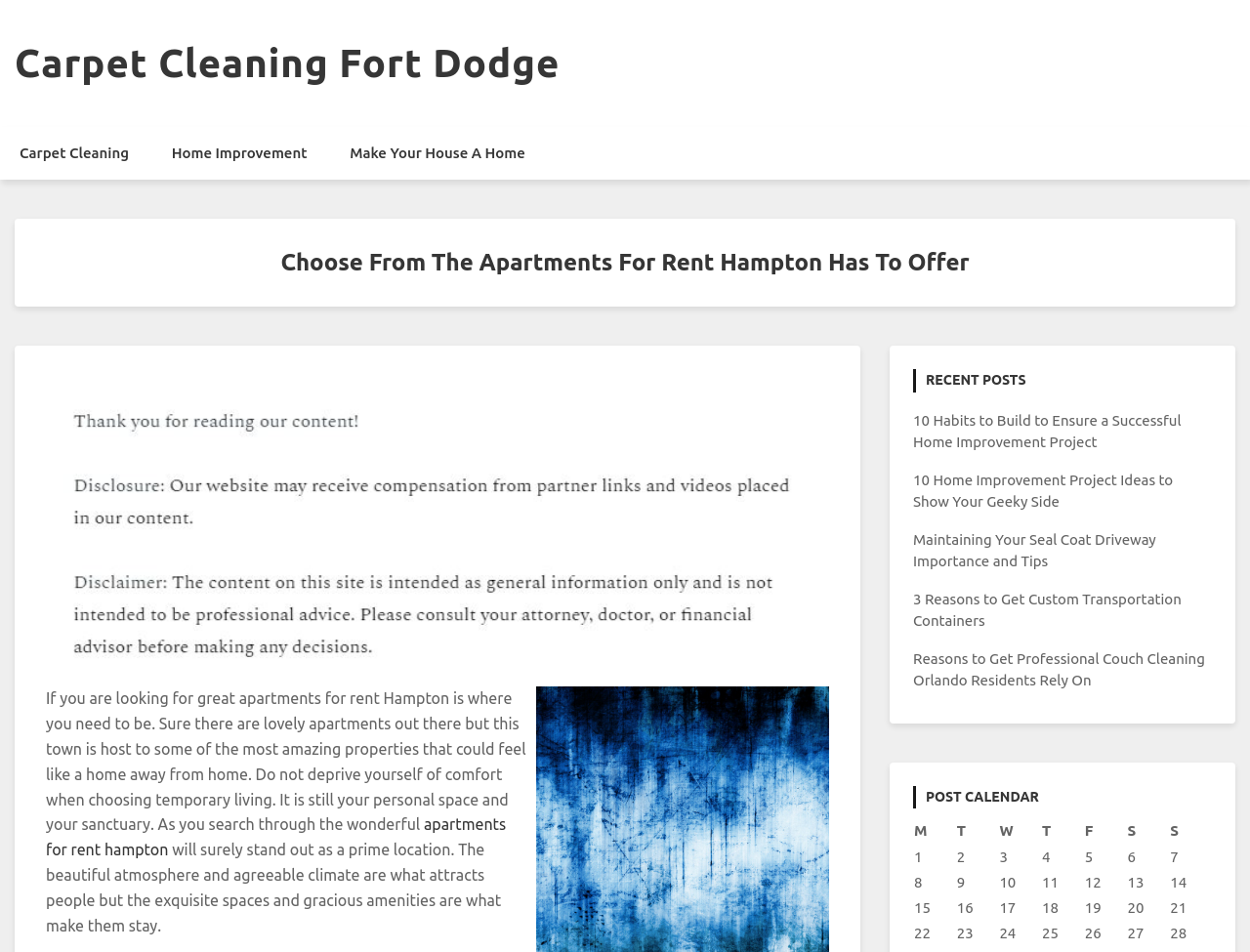Analyze the image and answer the question with as much detail as possible: 
What is the atmosphere of Hampton described as?

According to the text 'The beautiful atmosphere and agreeable climate are what attracts people...', the atmosphere of Hampton is described as beautiful.